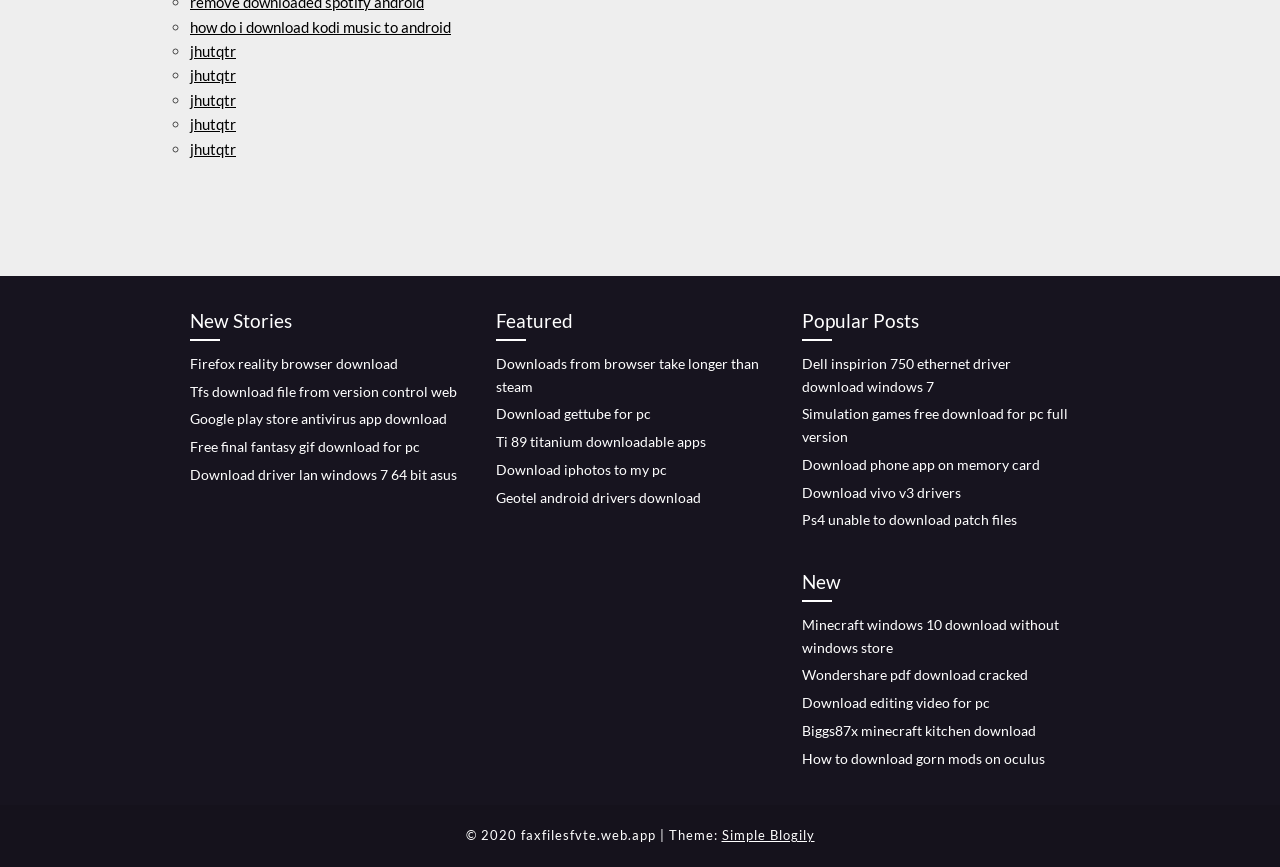Find the bounding box coordinates for the element described here: "Ti 89 titanium downloadable apps".

[0.388, 0.499, 0.552, 0.519]